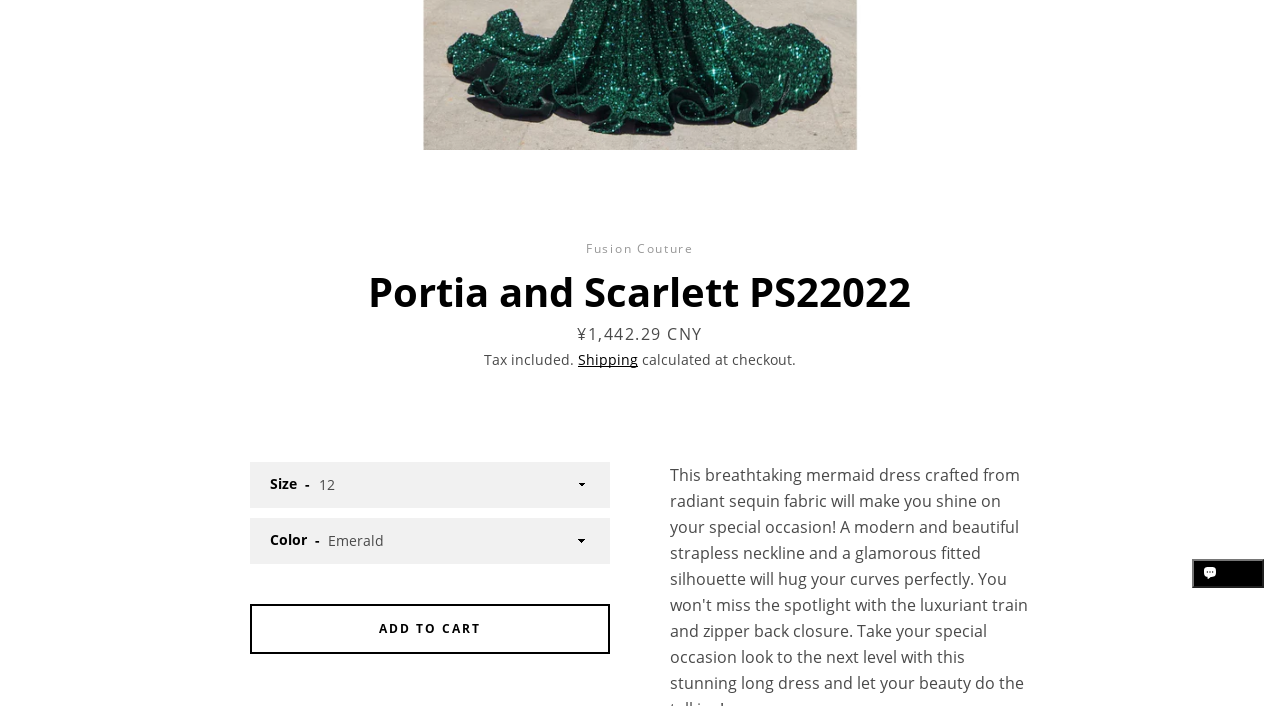Determine the bounding box for the HTML element described here: "Add to Cart View cart". The coordinates should be given as [left, top, right, bottom] with each number being a float between 0 and 1.

[0.195, 0.855, 0.477, 0.927]